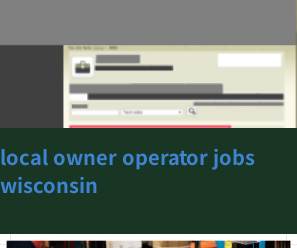Describe every significant element in the image thoroughly.

The image depicts the section of a webpage related to local owner-operator jobs in Wisconsin. This specific area features the heading "local owner operator jobs wisconsin" prominently displayed in blue text, indicating a focus on available employment opportunities for individuals looking to work as owner-operators in the region. The layout suggests that the webpage may be part of a job listing platform, aimed at connecting job seekers with local employment options. Various links and job listings likely accompany this heading, providing potential applicants with resources to explore relevant job openings.